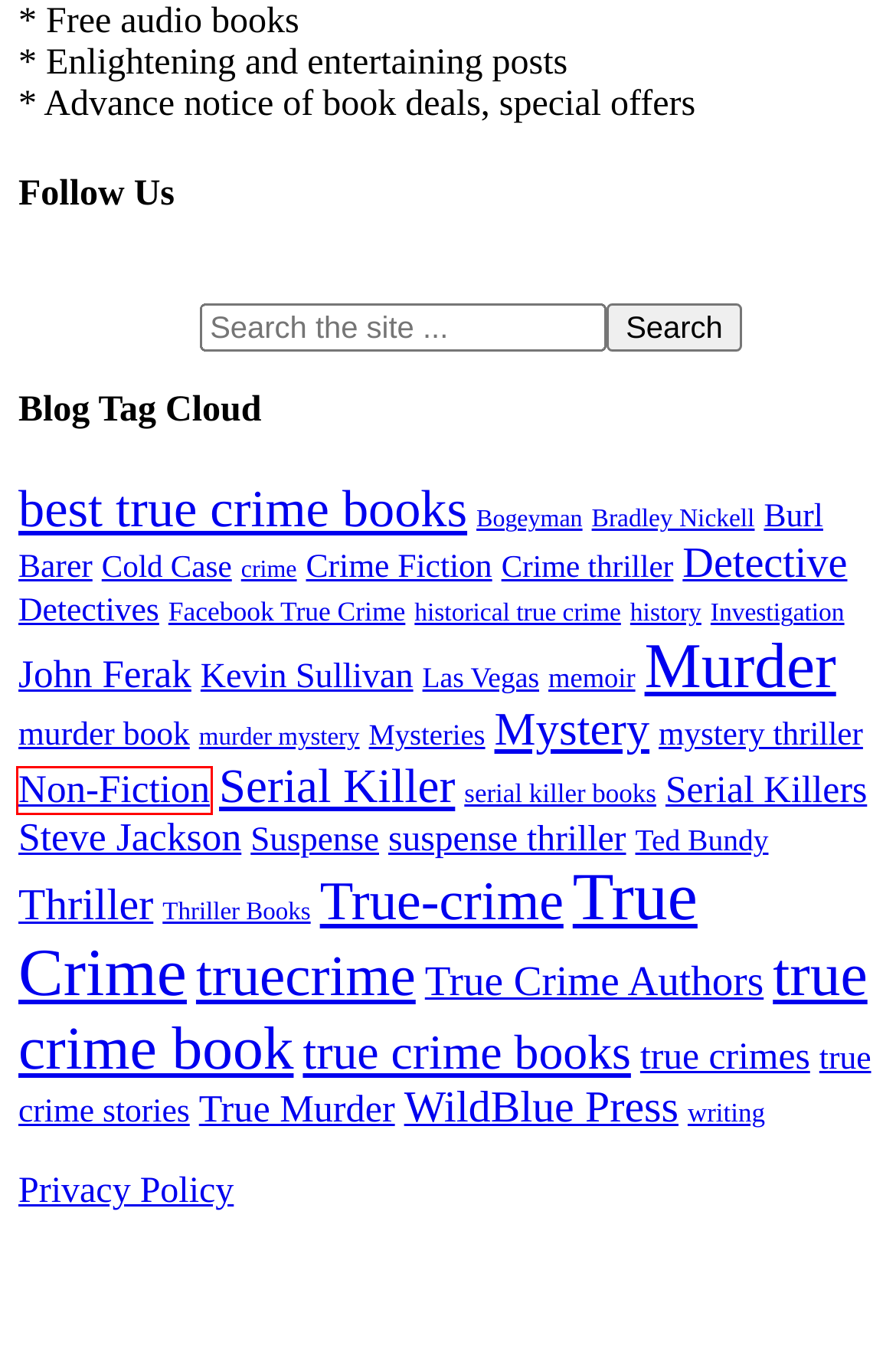You have a screenshot of a webpage with a red bounding box around an element. Select the webpage description that best matches the new webpage after clicking the element within the red bounding box. Here are the descriptions:
A. history Tag • WildBlue Press True Crime Website
B. Non-Fiction Tag • WildBlue Press True Crime Website
C. True Murder Tag • WildBlue Press True Crime Website
D. Mysteries Tag • WildBlue Press True Crime Website
E. crime Tag • WildBlue Press True Crime Website
F. true crimes Tag • WildBlue Press True Crime Website
G. Mystery Tag • WildBlue Press True Crime Website
H. Serial Killer Tag • WildBlue Press True Crime Website

B